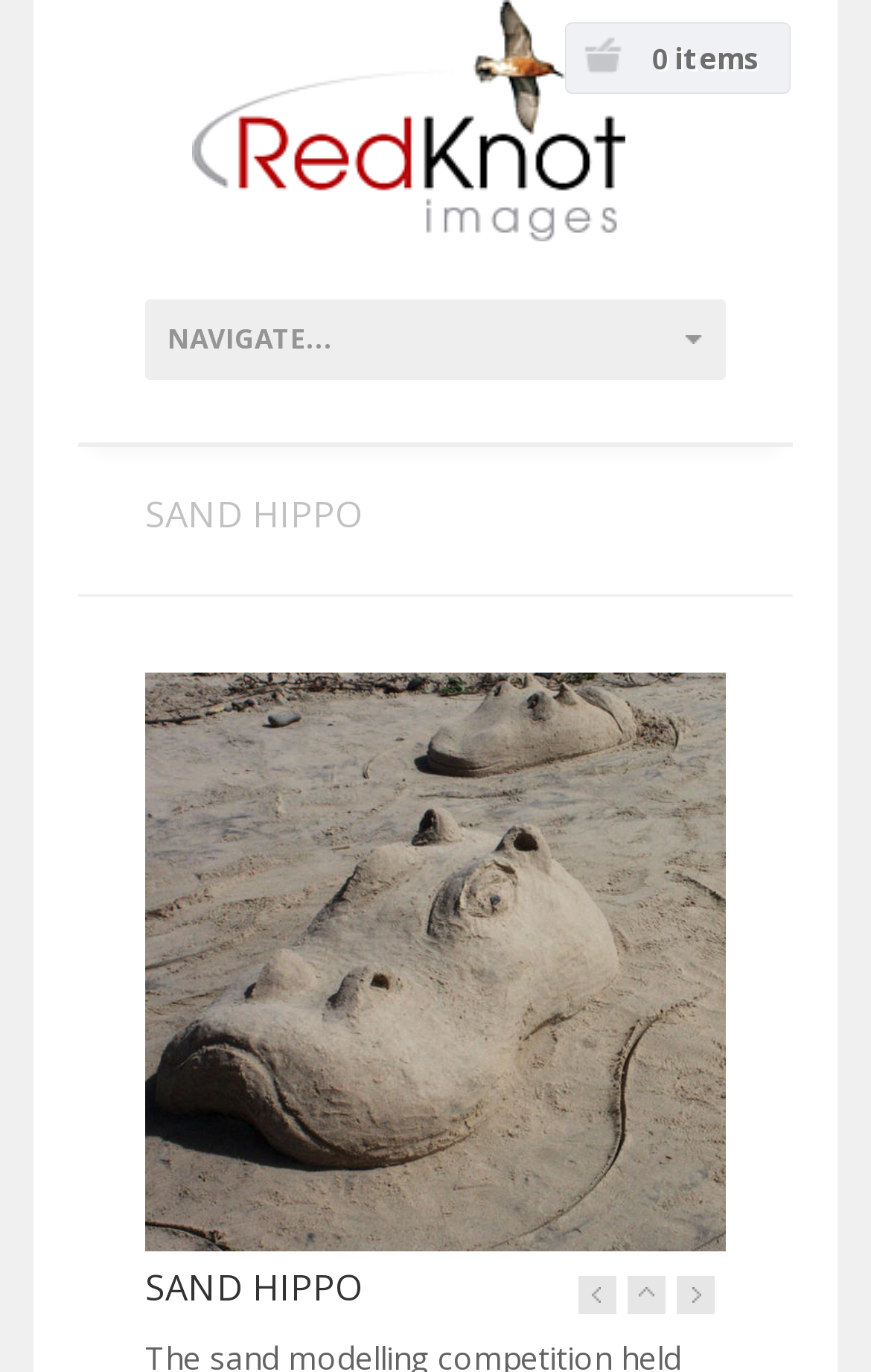Given the element description parent_node: NAVIGATE..., specify the bounding box coordinates of the corresponding UI element in the format (top-left x, top-left y, bottom-right x, bottom-right y). All values must be between 0 and 1.

[0.221, 0.14, 0.779, 0.181]